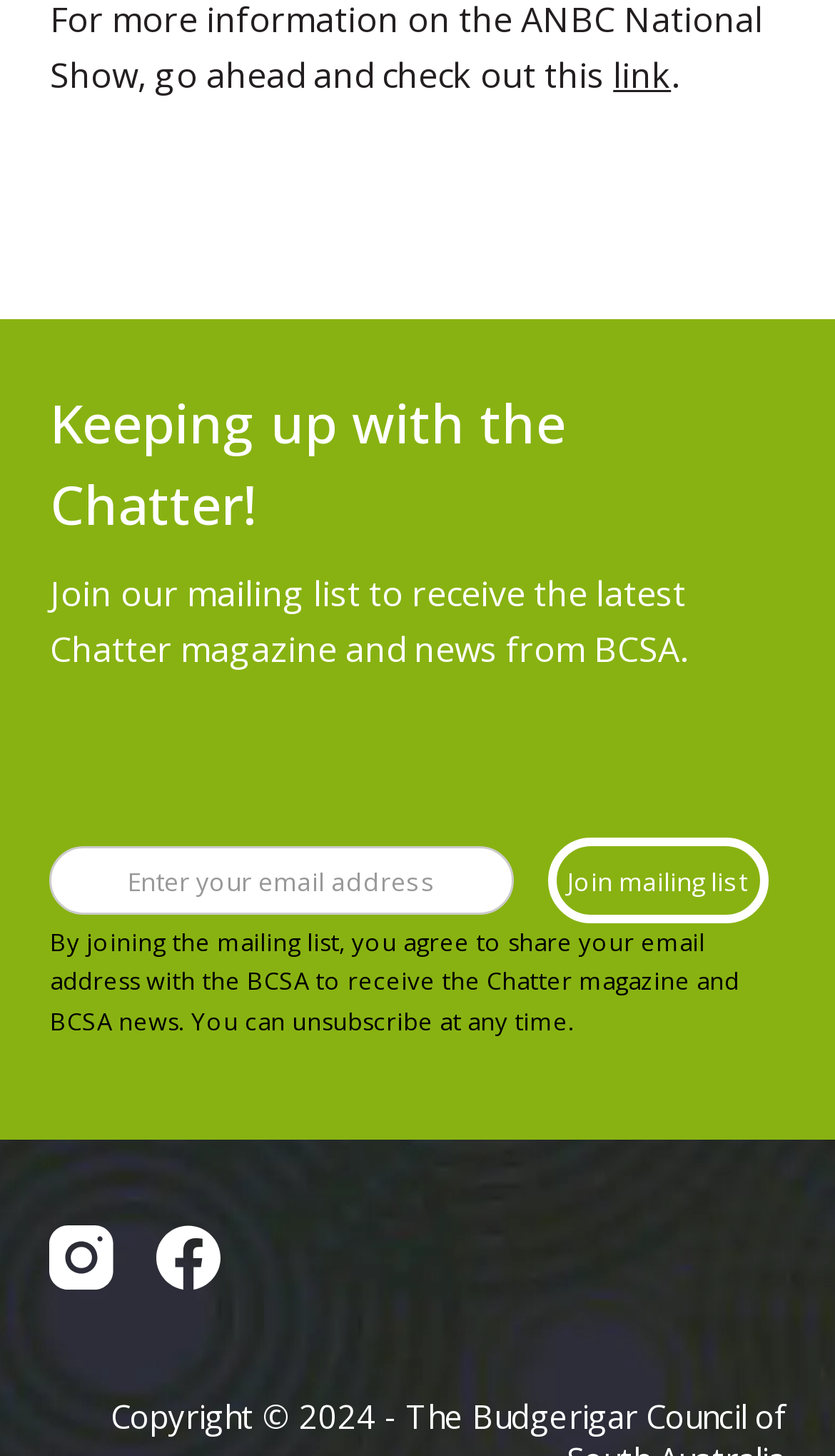Can I unsubscribe from the mailing list?
Please provide a single word or phrase based on the screenshot.

Yes